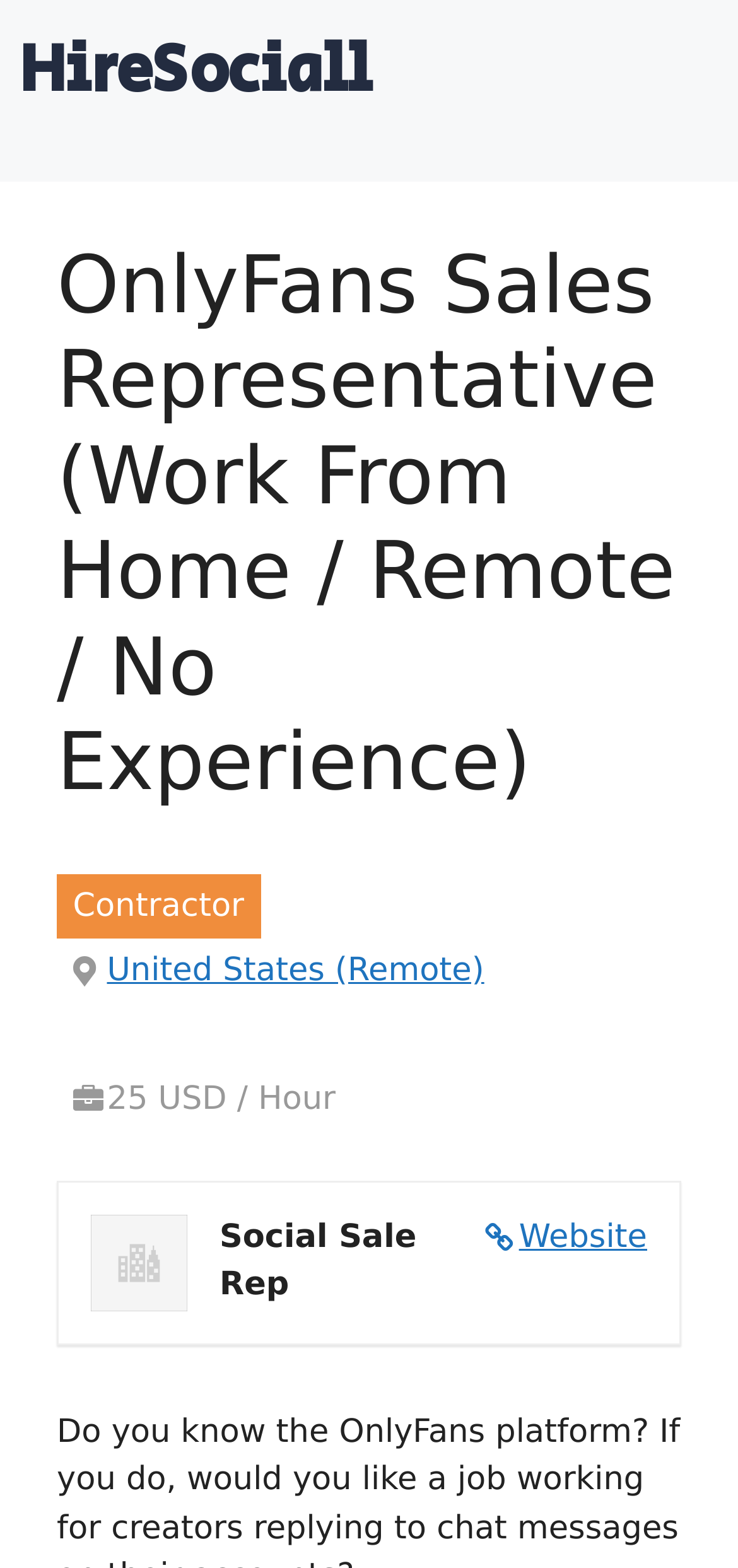Please give a one-word or short phrase response to the following question: 
What is the icon next to the website link?

